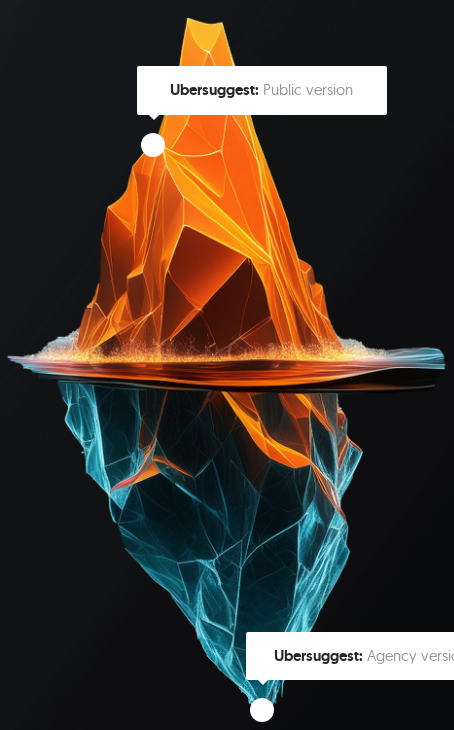Give a thorough caption of the image, focusing on all visible elements.

The image features a striking visual representation of an iceberg, artistically divided into two distinct sections. The upper part of the iceberg glows in vibrant shades of orange and yellow, symbolizing the "Ubersuggest: Public version," highlighting its visibility and accessibility. Beneath the surface, the submerged section showcases a captivating light blue and teal design, representing the "Ubersuggest: Agency version," suggesting a deeper, more sophisticated layer of insights and functionalities. This design effectively illustrates the dual nature of the Ubersuggest tool, emphasizing the contrast between the public-facing features and the advanced capabilities available to agency users, all set against a sleek black background that enhances the colors and shapes of the iceberg.